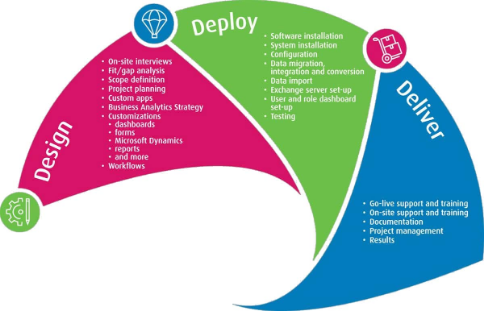Provide a thorough description of the contents of the image.

The image illustrates the three core stages of Mibusoft's service offerings: **Design, Deploy, and Deliver**. 

1. **Design**: This phase emphasizes understanding client needs through on-site interviews and fit/gap analysis, which helps in defining project scope and planning. It covers business analytics strategy and customization options, including integrations with Microsoft Dynamics and workflow optimizations.

2. **Deploy**: Focused on the technical aspects, this stage includes software installation, system configuration, data migration, and user setup. It ensures that all elements are properly integrated and functioning, enabling a seamless transition from planning to execution.

3. **Deliver**: This final stage encapsulates go-live support and training, ensuring that clients are equipped to utilize the solutions provided. It includes comprehensive documentation, project management, and results tracking, fostering a successful implementation and ongoing client satisfaction.

The vibrant colors and icons associated with each stage visually reinforce the dedicated and systematic approach Mibusoft employs to enhance organizational capabilities through Microsoft-based solutions.